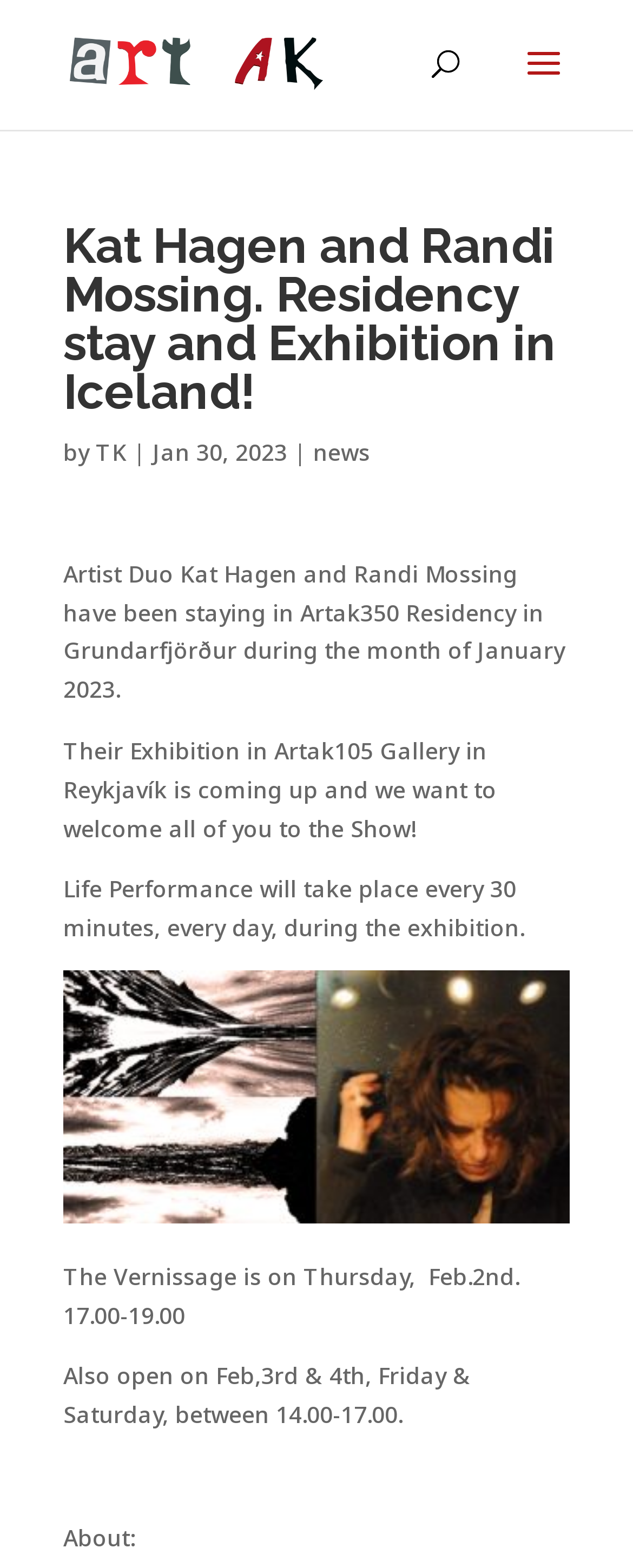What is the date of the Vernissage?
Could you answer the question in a detailed manner, providing as much information as possible?

The webpage mentions the Vernissage date as 'Thursday, Feb.2nd. 17.00-19.00', which indicates that the Vernissage is on February 2nd.